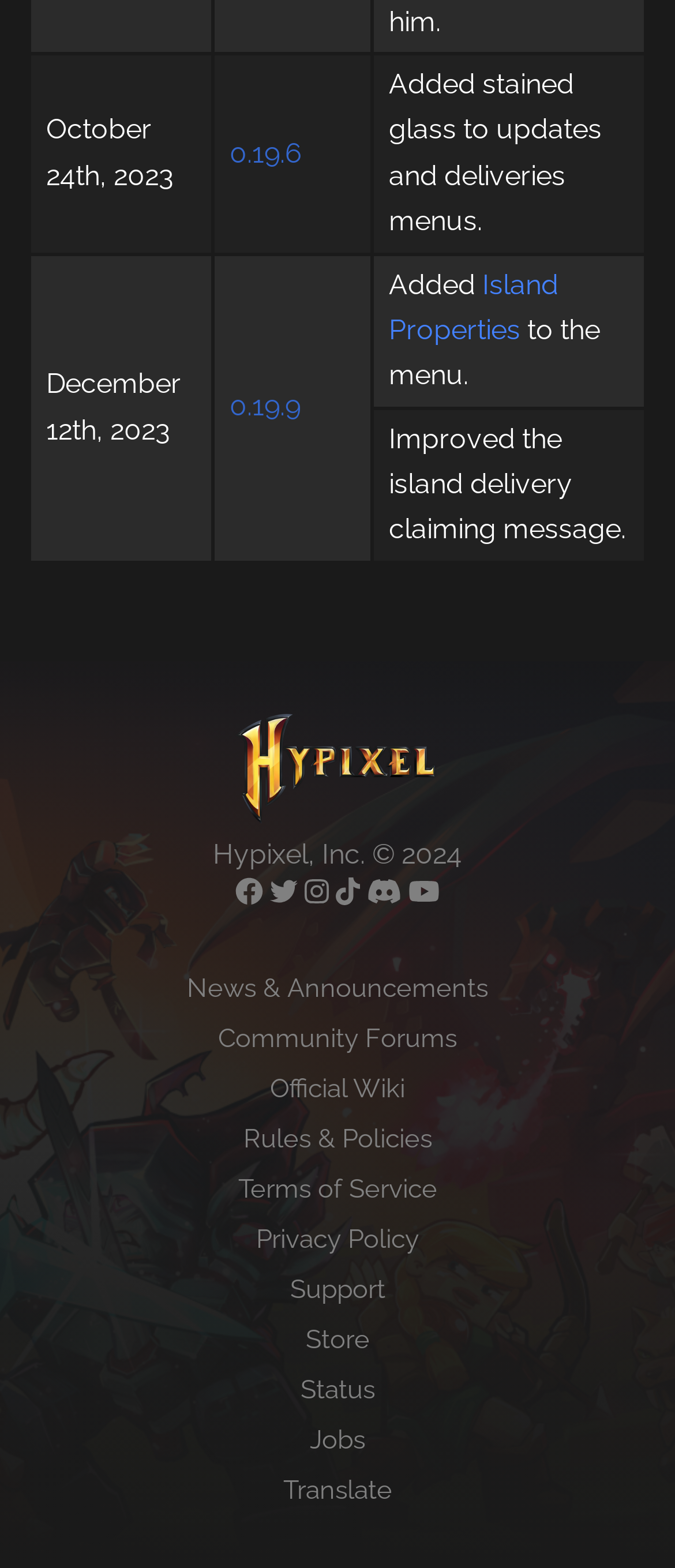Identify the bounding box for the UI element described as: "Official Wiki". The coordinates should be four float numbers between 0 and 1, i.e., [left, top, right, bottom].

[0.4, 0.685, 0.6, 0.705]